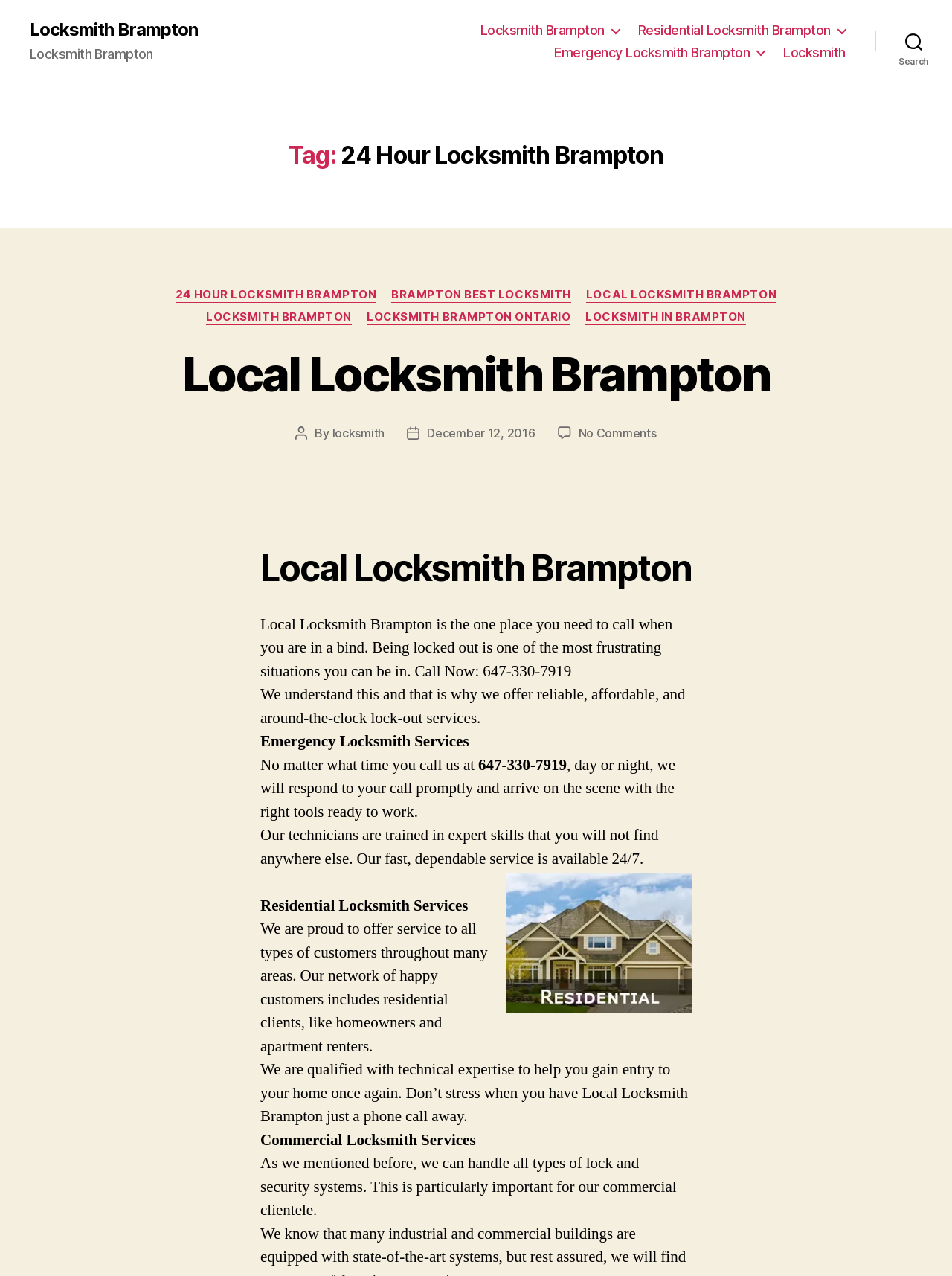Please determine the bounding box coordinates of the element's region to click for the following instruction: "Read more about 'Local Locksmith Brampton'".

[0.191, 0.271, 0.809, 0.315]